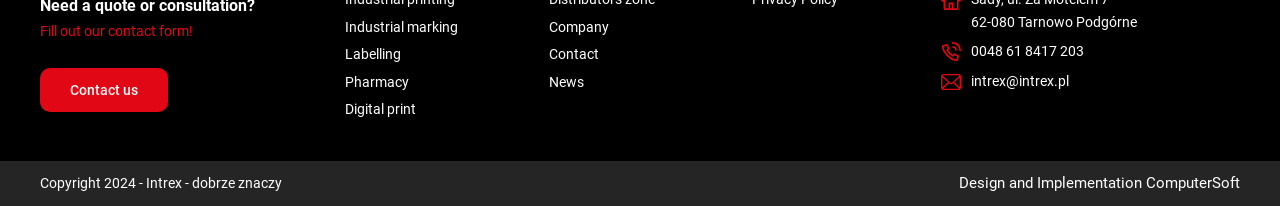Determine the bounding box coordinates of the area to click in order to meet this instruction: "Call the company".

[0.735, 0.195, 0.958, 0.304]